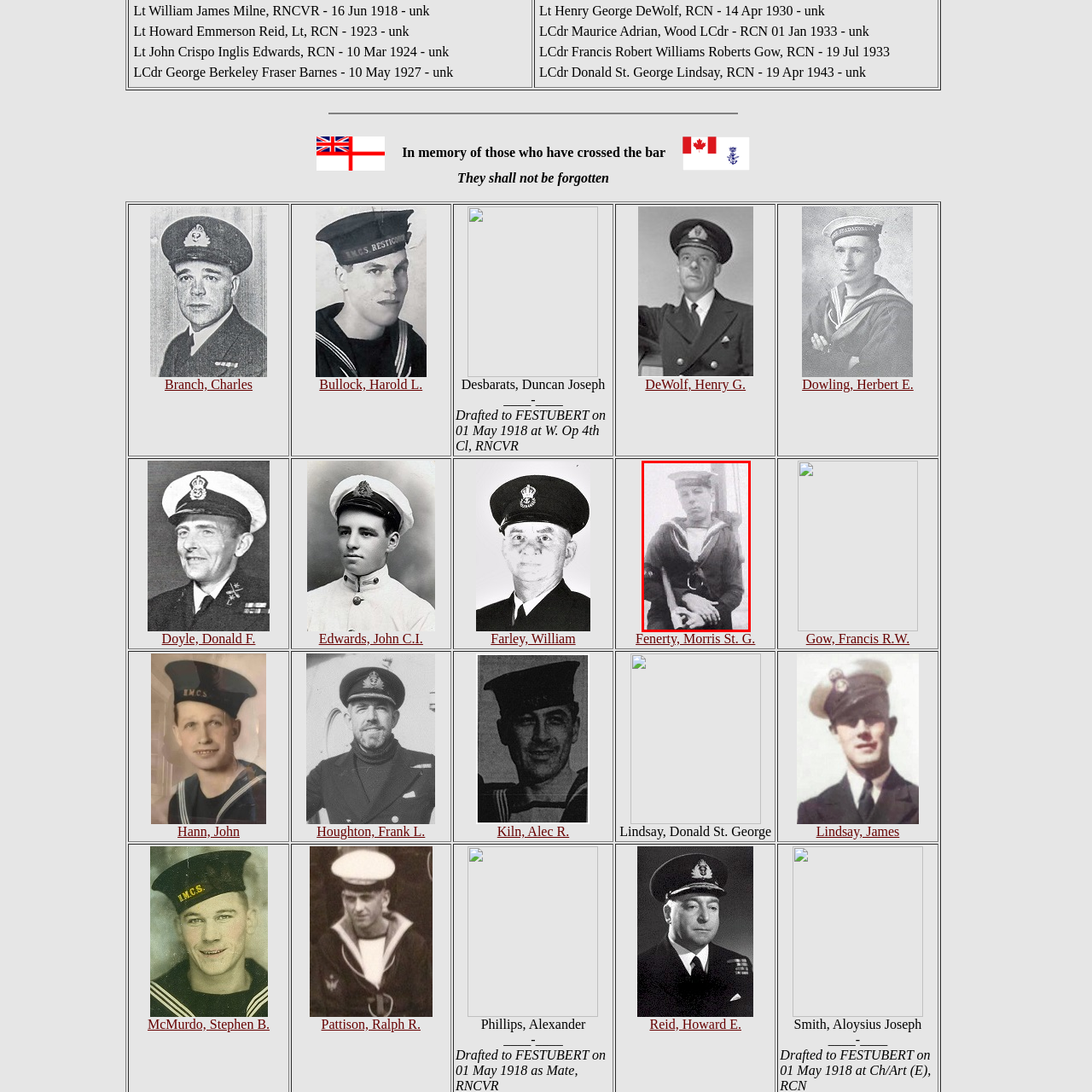Please look at the image within the red bounding box and provide a detailed answer to the following question based on the visual information: What is the dominant color of the sailor's jacket?

The sailor's jacket is described as a dark-colored jacket, which is typical attire for naval personnel, suggesting that the dominant color of the jacket is a dark shade, possibly navy blue or black.